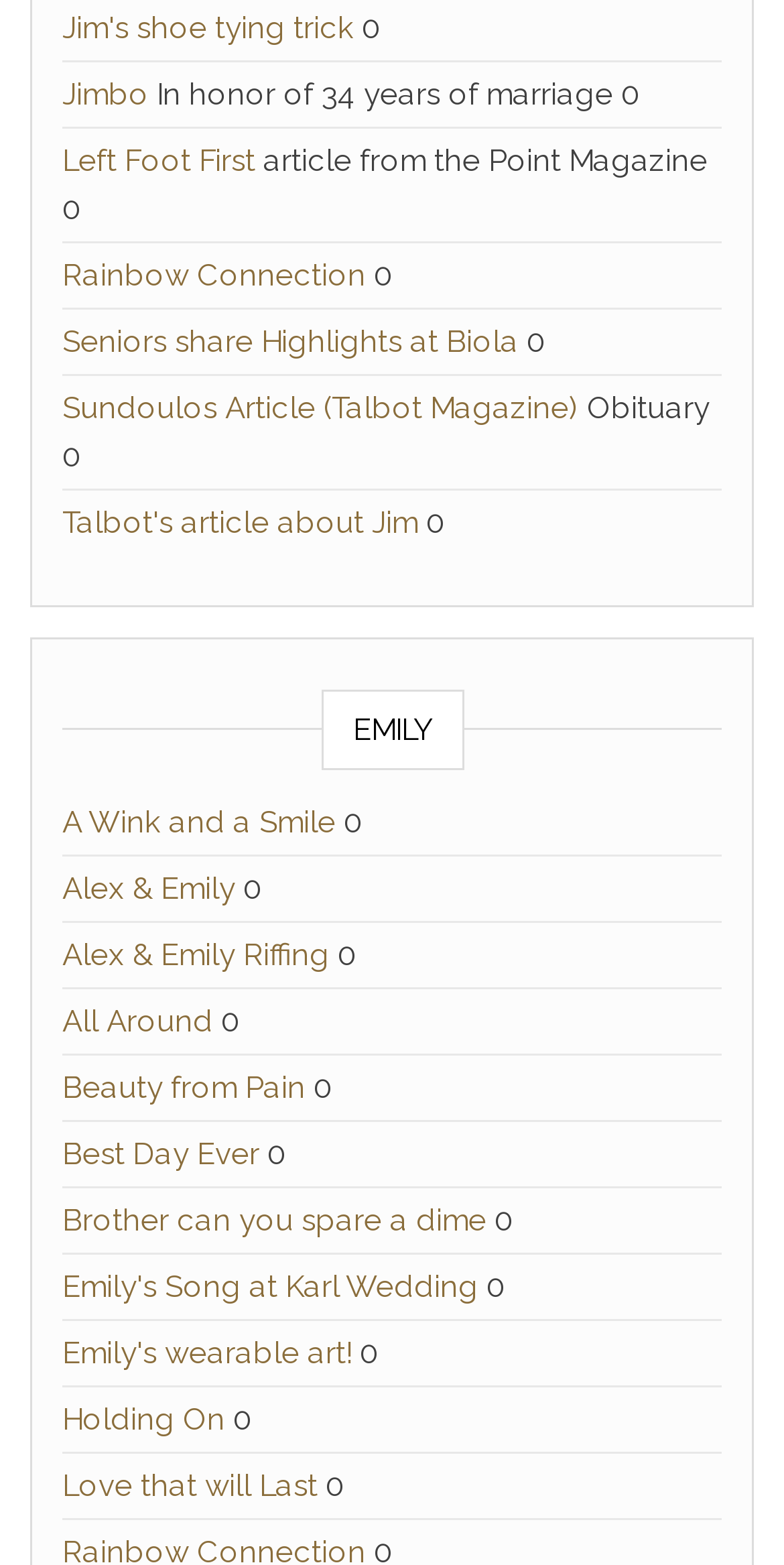Find the bounding box of the UI element described as: "Holding On". The bounding box coordinates should be given as four float values between 0 and 1, i.e., [left, top, right, bottom].

[0.079, 0.896, 0.287, 0.919]